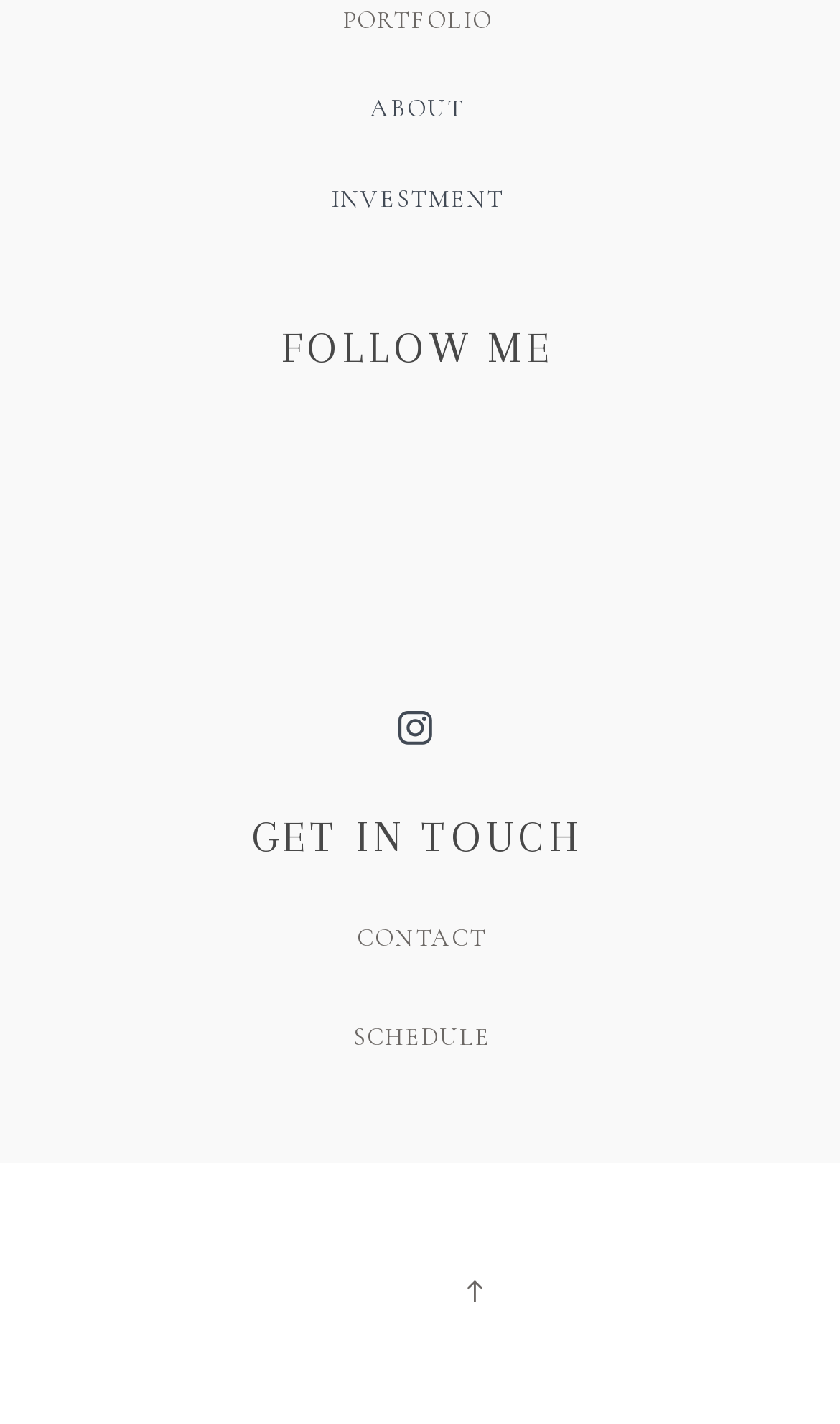How many links are in the top section of the webpage?
Please provide a single word or phrase answer based on the image.

4